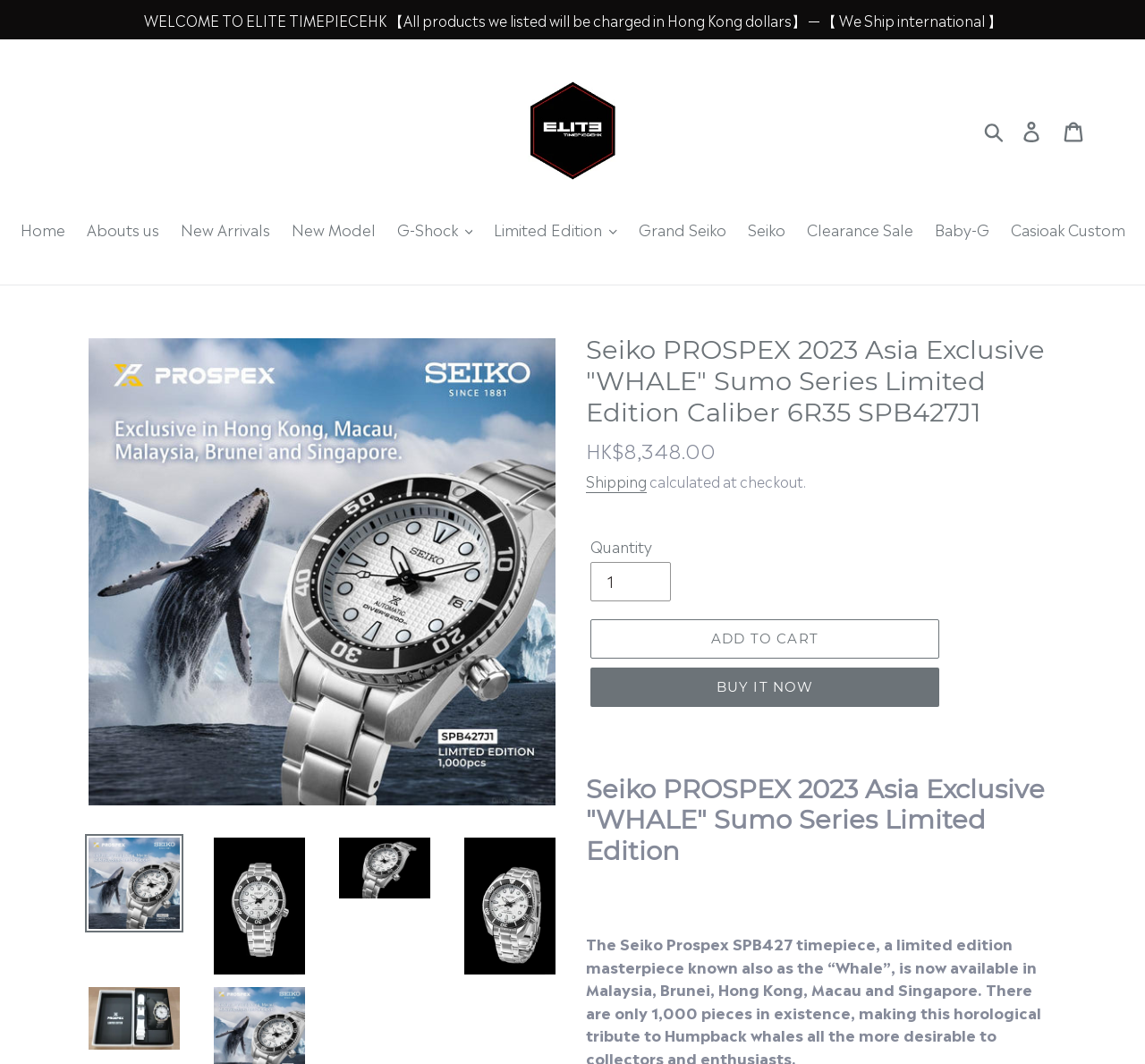Extract the bounding box coordinates of the UI element described by: "Search". The coordinates should include four float numbers ranging from 0 to 1, e.g., [left, top, right, bottom].

[0.855, 0.109, 0.884, 0.134]